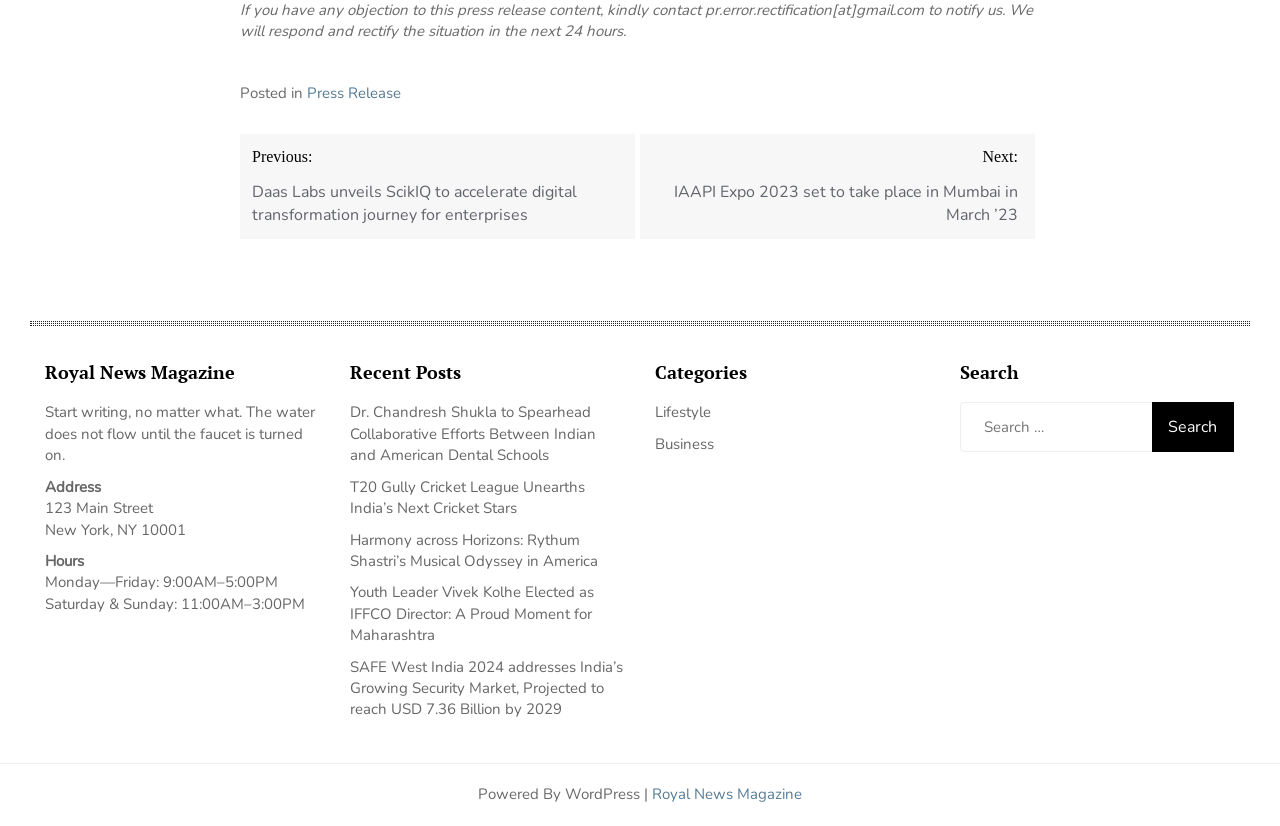Please find the bounding box coordinates of the element that you should click to achieve the following instruction: "Visit the 'Press Release' page". The coordinates should be presented as four float numbers between 0 and 1: [left, top, right, bottom].

[0.24, 0.1, 0.313, 0.124]